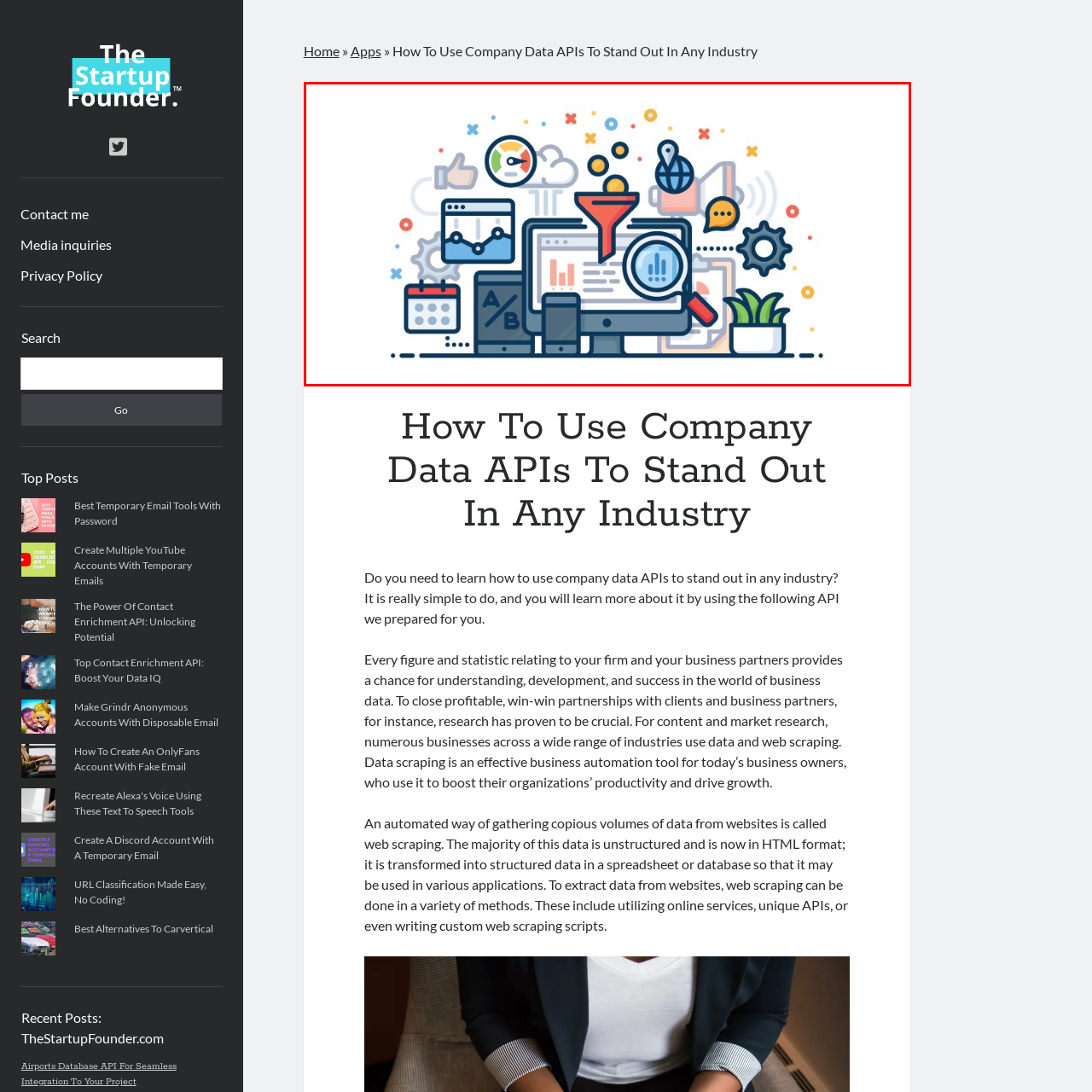What is the purpose of the calendar in the illustration?
Review the content shown inside the red bounding box in the image and offer a detailed answer to the question, supported by the visual evidence.

The caption suggests that the calendar, along with other elements like the gear and speech bubbles, implies a focus on 'productivity, organization, and communication' in leveraging business data effectively.